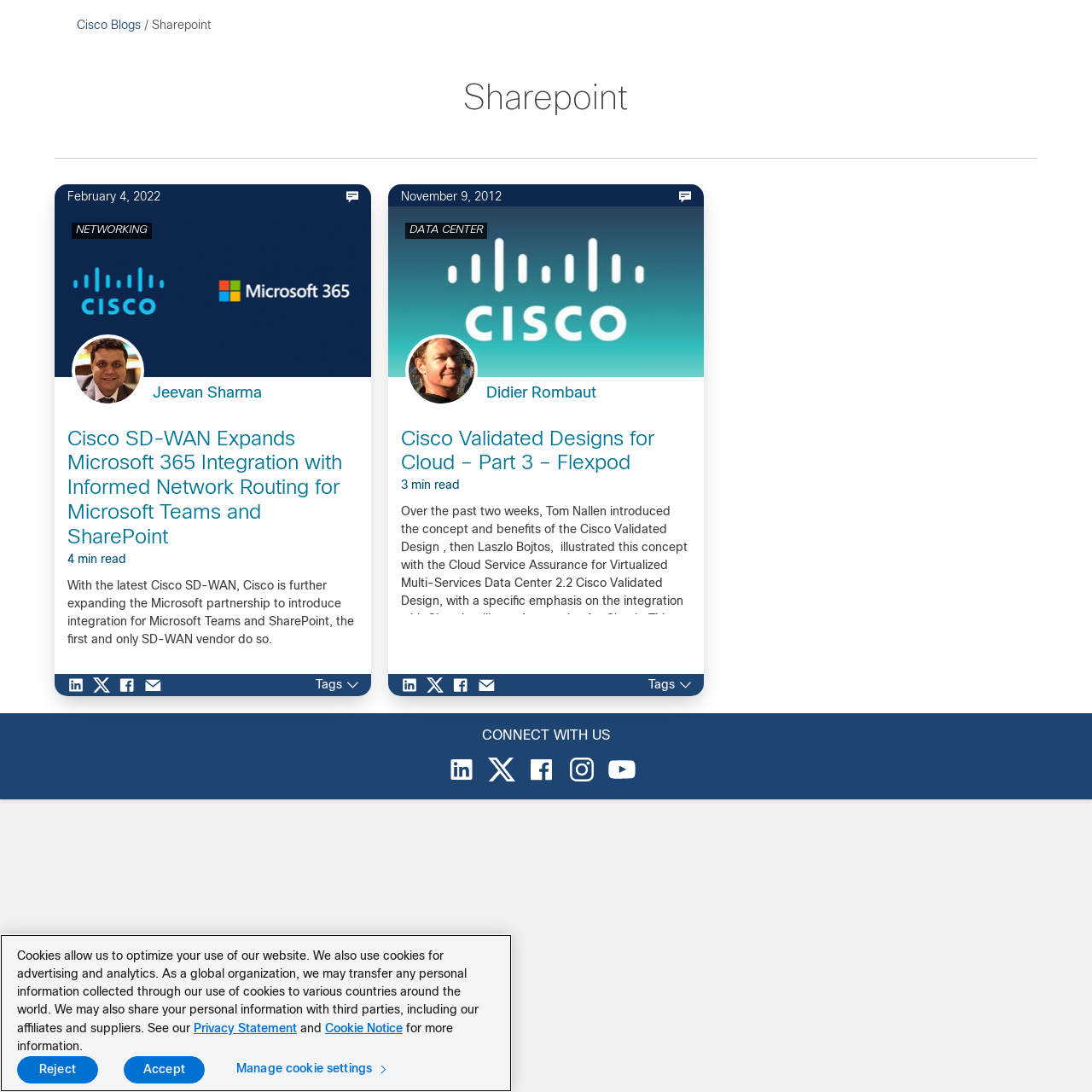Find the bounding box coordinates of the clickable region needed to perform the following instruction: "Click on the 'MENU' button". The coordinates should be provided as four float numbers between 0 and 1, i.e., [left, top, right, bottom].

[0.027, 0.021, 0.058, 0.045]